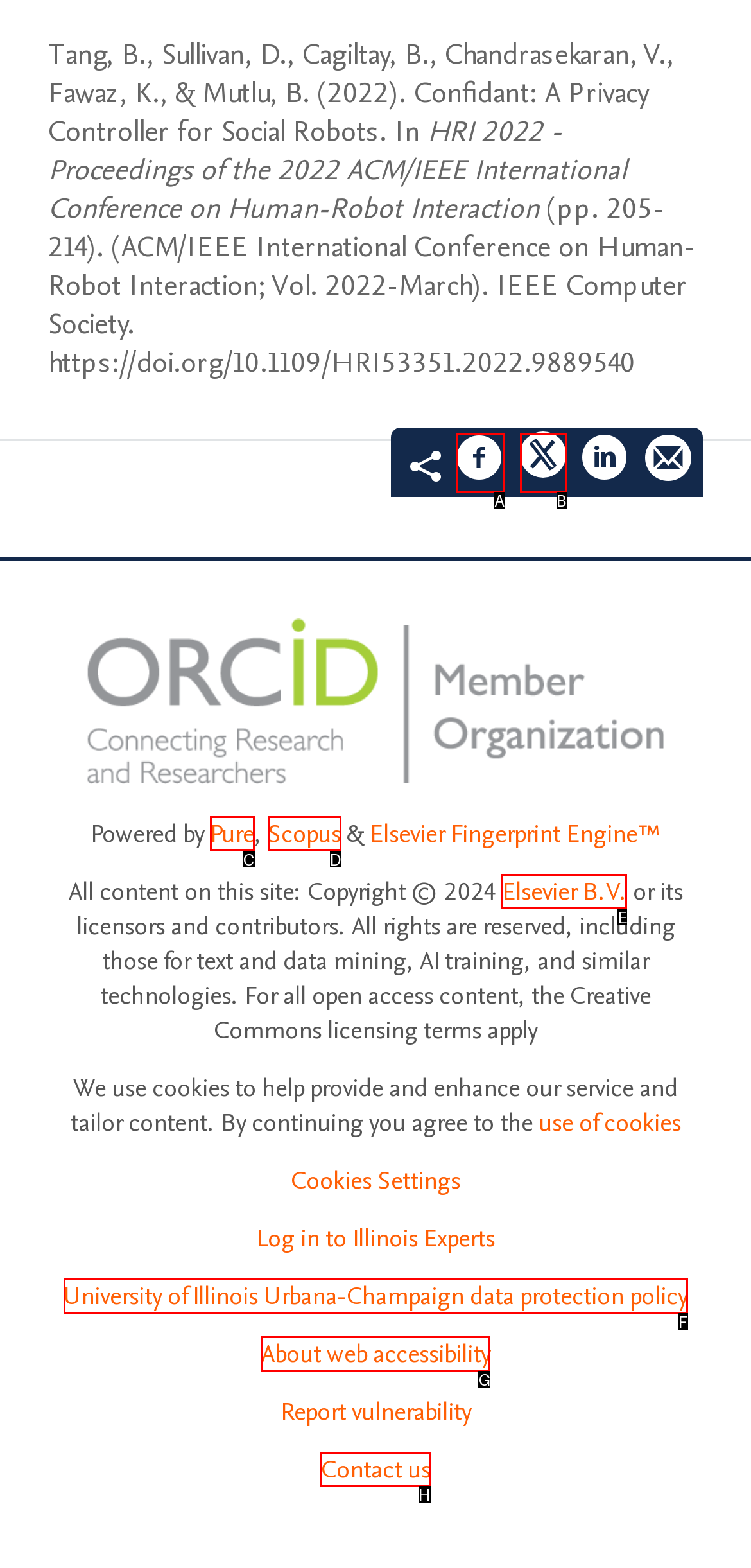Identify the letter of the UI element you should interact with to perform the task: Contact us
Reply with the appropriate letter of the option.

H